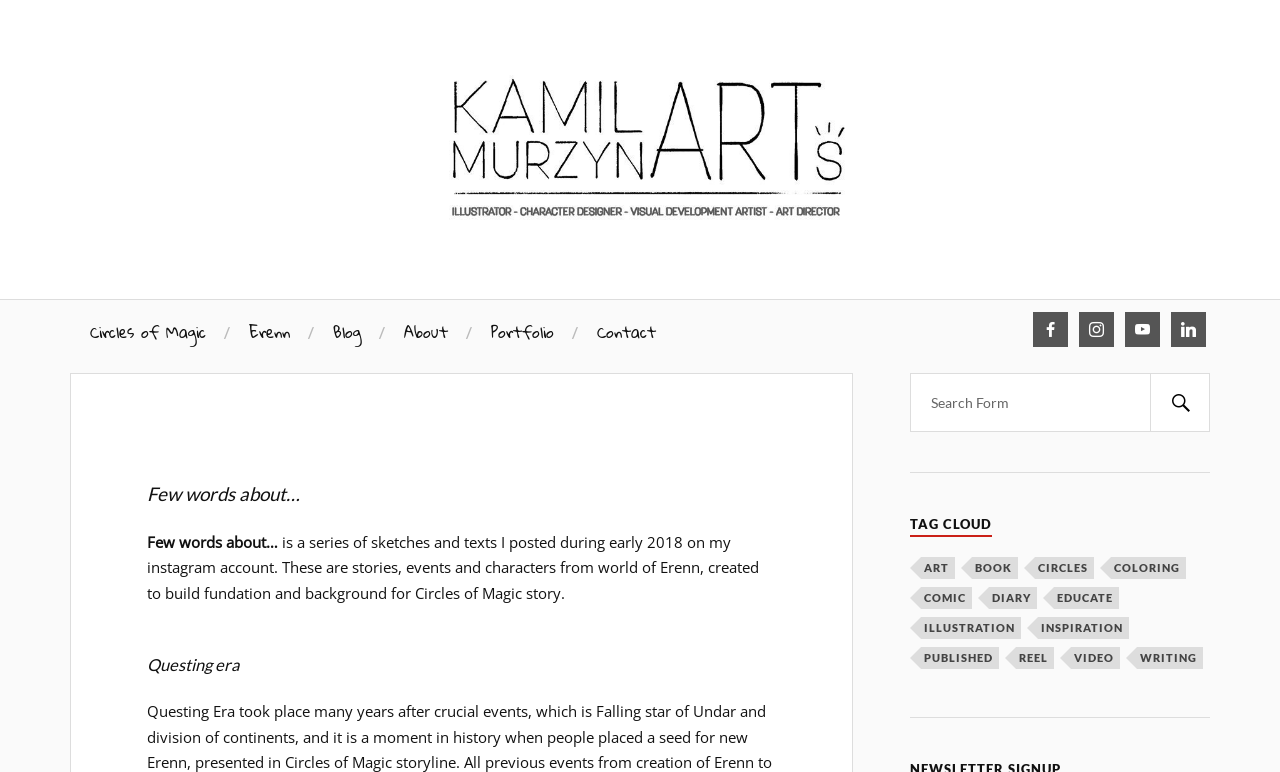Please answer the following question using a single word or phrase: 
How many items are tagged with 'Circles'?

8